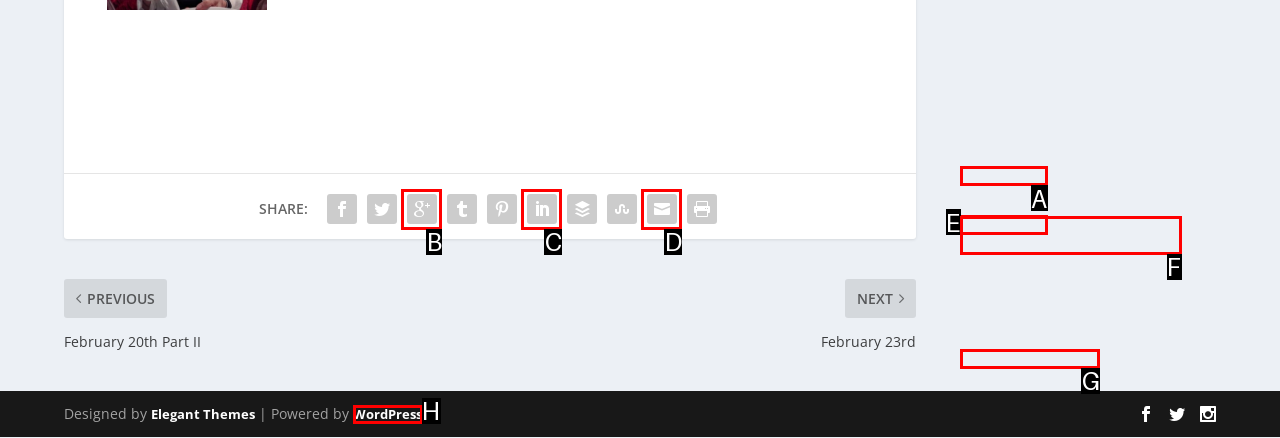Which HTML element should be clicked to complete the task: Check Pauline's Walkabout? Answer with the letter of the corresponding option.

G